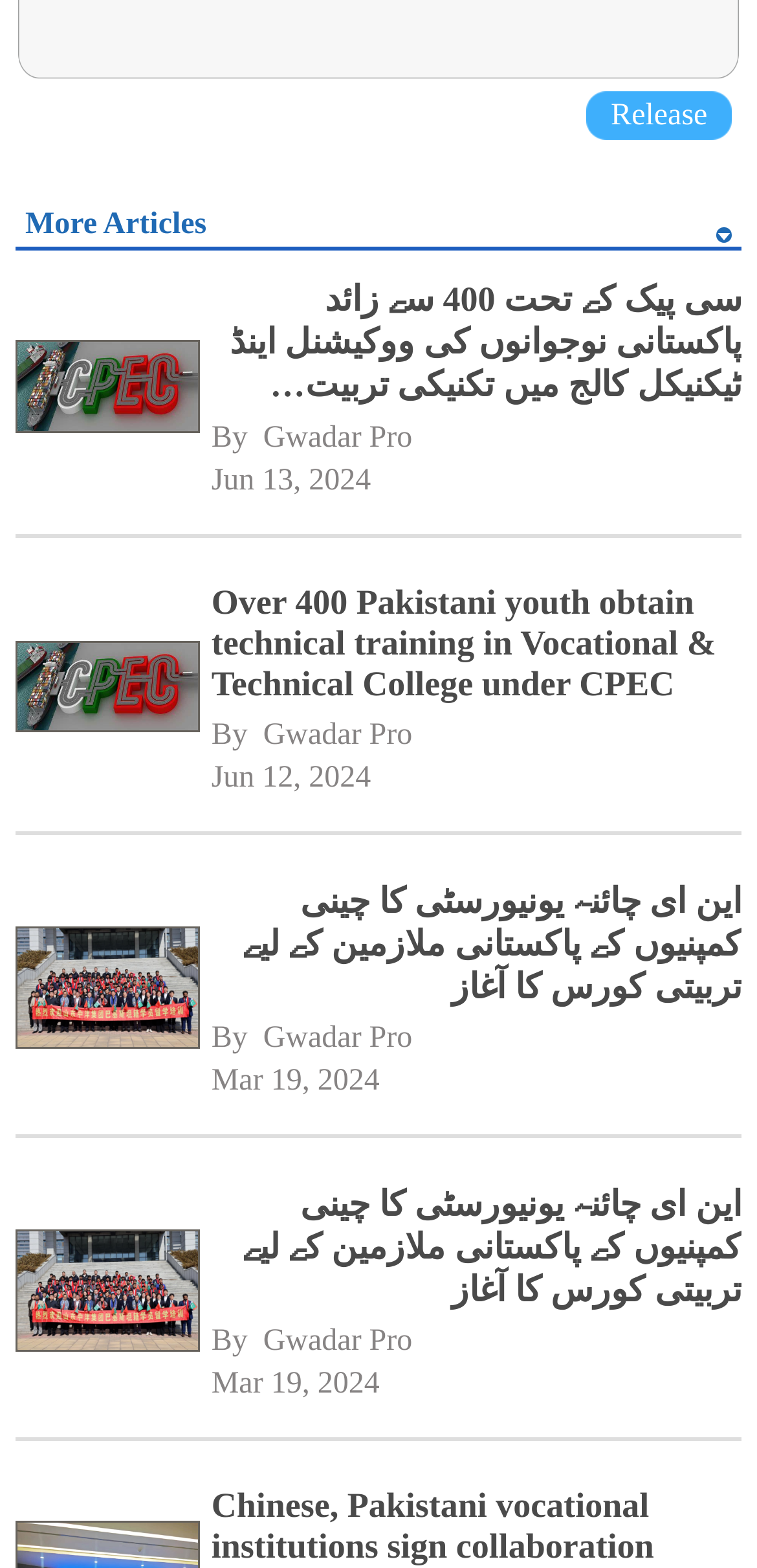What is the date of the third article?
Please provide a comprehensive answer based on the details in the screenshot.

I found the date of the third article by looking at the static text elements following the link elements. The static text element with the text 'Mar 19, 2024' is associated with the third article.